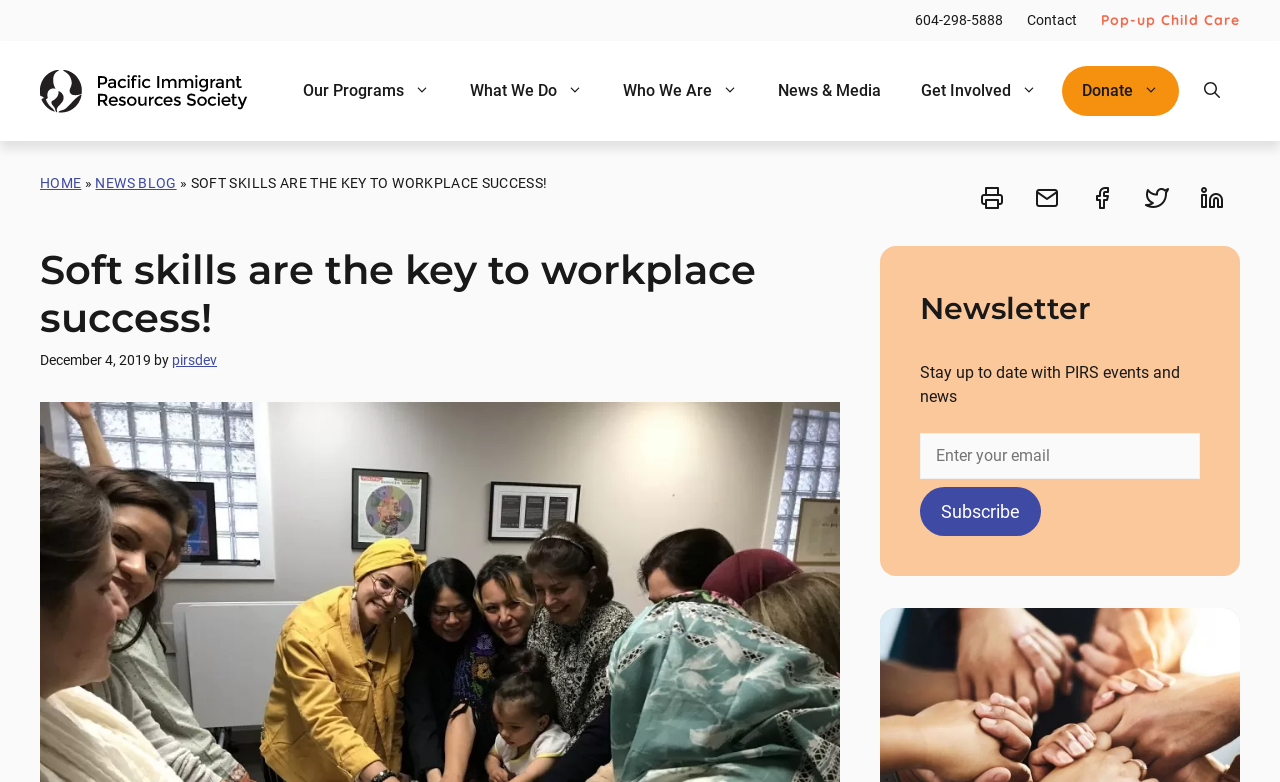Give an extensive and precise description of the webpage.

This webpage is about the Pacific Immigrant Resources Society (PIRS), a organization that provides various programs and services to support immigrant women. At the top of the page, there is a banner with the organization's logo and name. Below the banner, there is a navigation menu with several links, including "Our Programs", "Get support", "One-on-One Support", and more.

On the left side of the page, there is a complementary section with three links: "604-298-5888", "Contact", and "Pop-up Child Care". Below this section, there is a breadcrumbs navigation menu with links to "HOME", "NEWS BLOG", and the current page.

The main content of the page is divided into two sections. The top section has a heading "Soft skills are the key to workplace success!" and a subheading "by pirsdev" with a date "December 4, 2019". Below the heading, there is a paragraph of text, but its content is not specified.

The bottom section is a newsletter subscription form with a heading "Newsletter" and a description "Stay up to date with PIRS events and news". There is a textbox to enter an email address and a "Subscribe" button.

On the right side of the page, there are several social media links to share the page on Facebook, Twitter, LinkedIn, and via email. There is also a "Print" link. At the very bottom of the page, there is a complementary section with no specified content.

Overall, the webpage provides an overview of the PIRS organization and its programs, with a focus on a specific news article or blog post. It also allows users to subscribe to the organization's newsletter and share the page on social media.